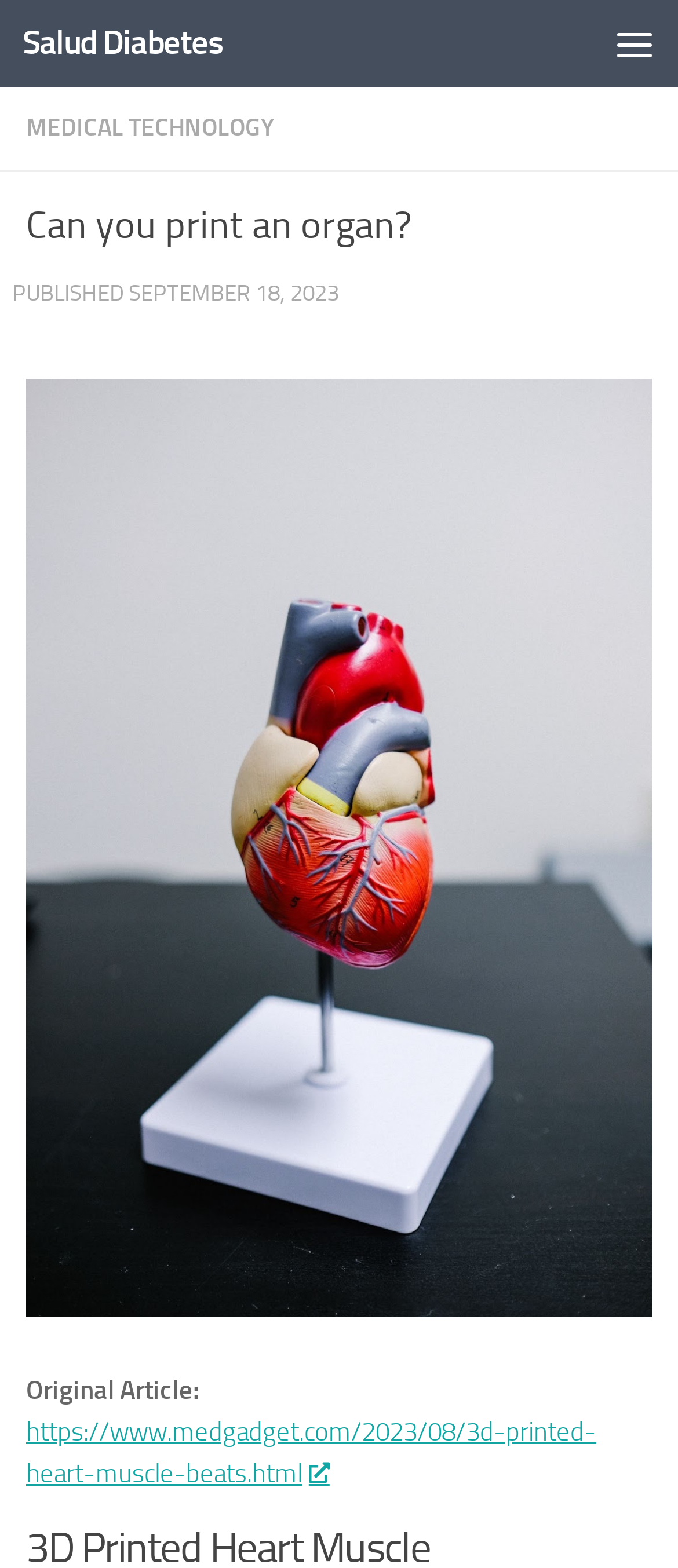What is the date of the article?
Based on the image, give a one-word or short phrase answer.

SEPTEMBER 18, 2023